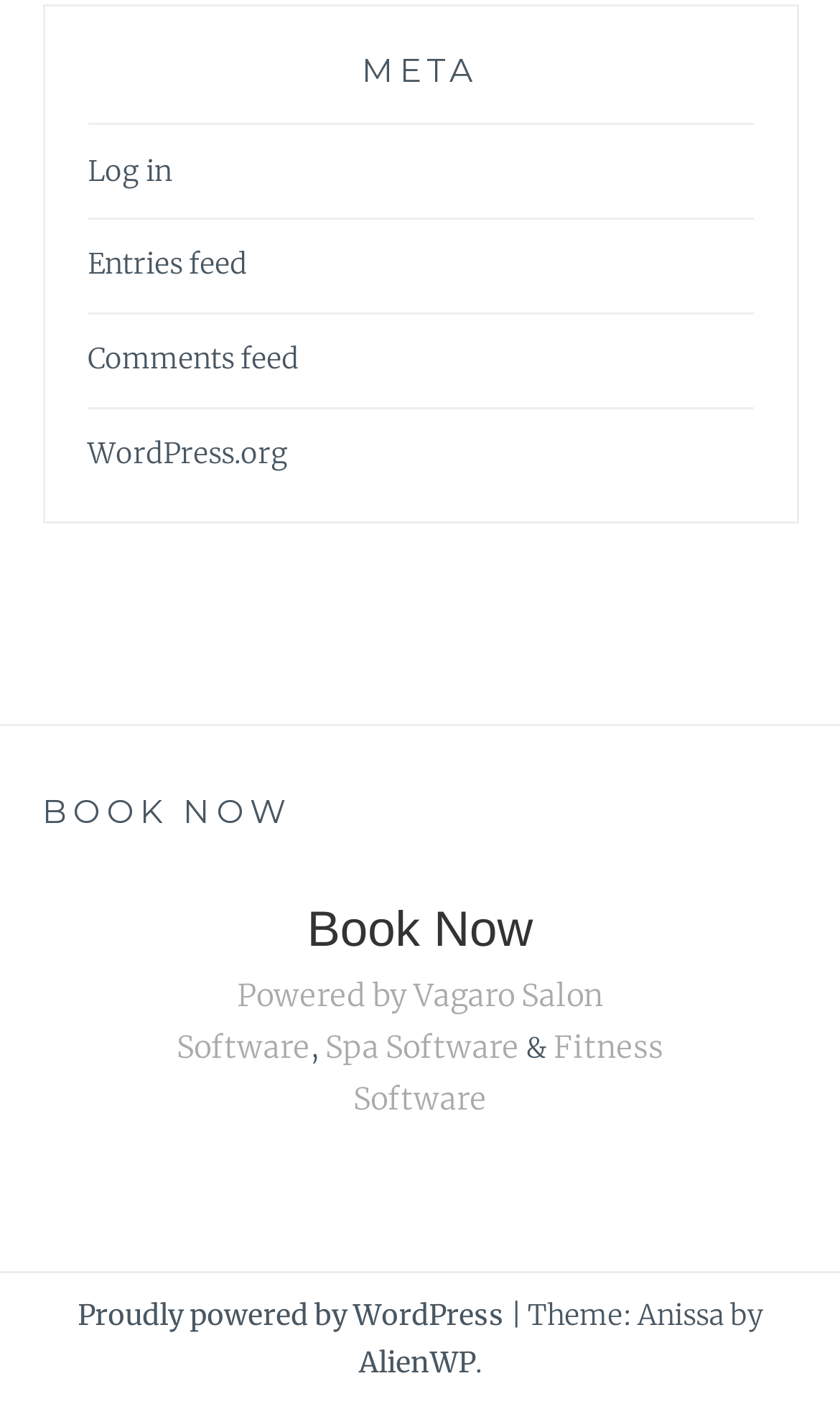Bounding box coordinates are specified in the format (top-left x, top-left y, bottom-right x, bottom-right y). All values are floating point numbers bounded between 0 and 1. Please provide the bounding box coordinate of the region this sentence describes: Log in

[0.104, 0.108, 0.204, 0.137]